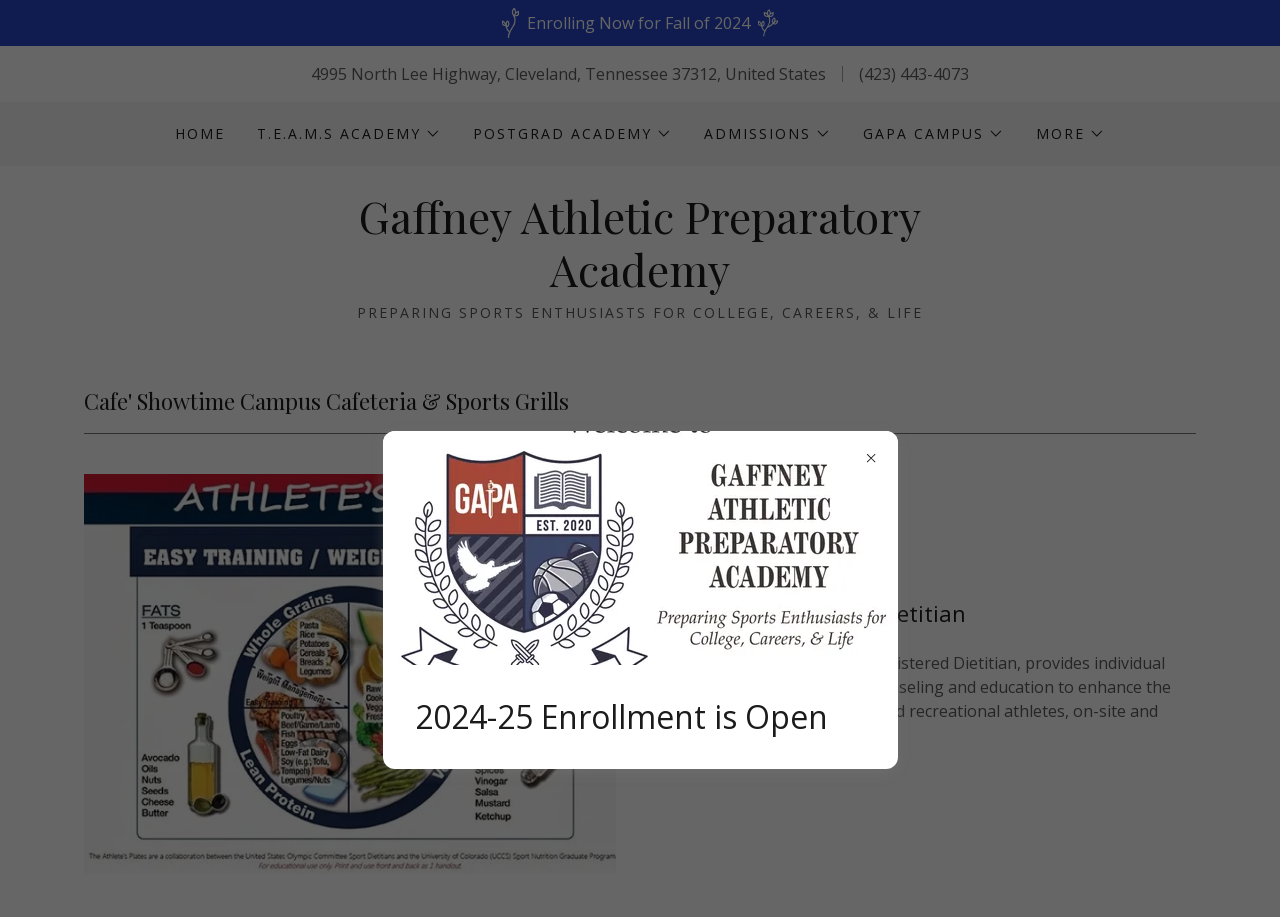Using the element description: "Braze Tail", determine the bounding box coordinates. The coordinates should be in the format [left, top, right, bottom], with values between 0 and 1.

None